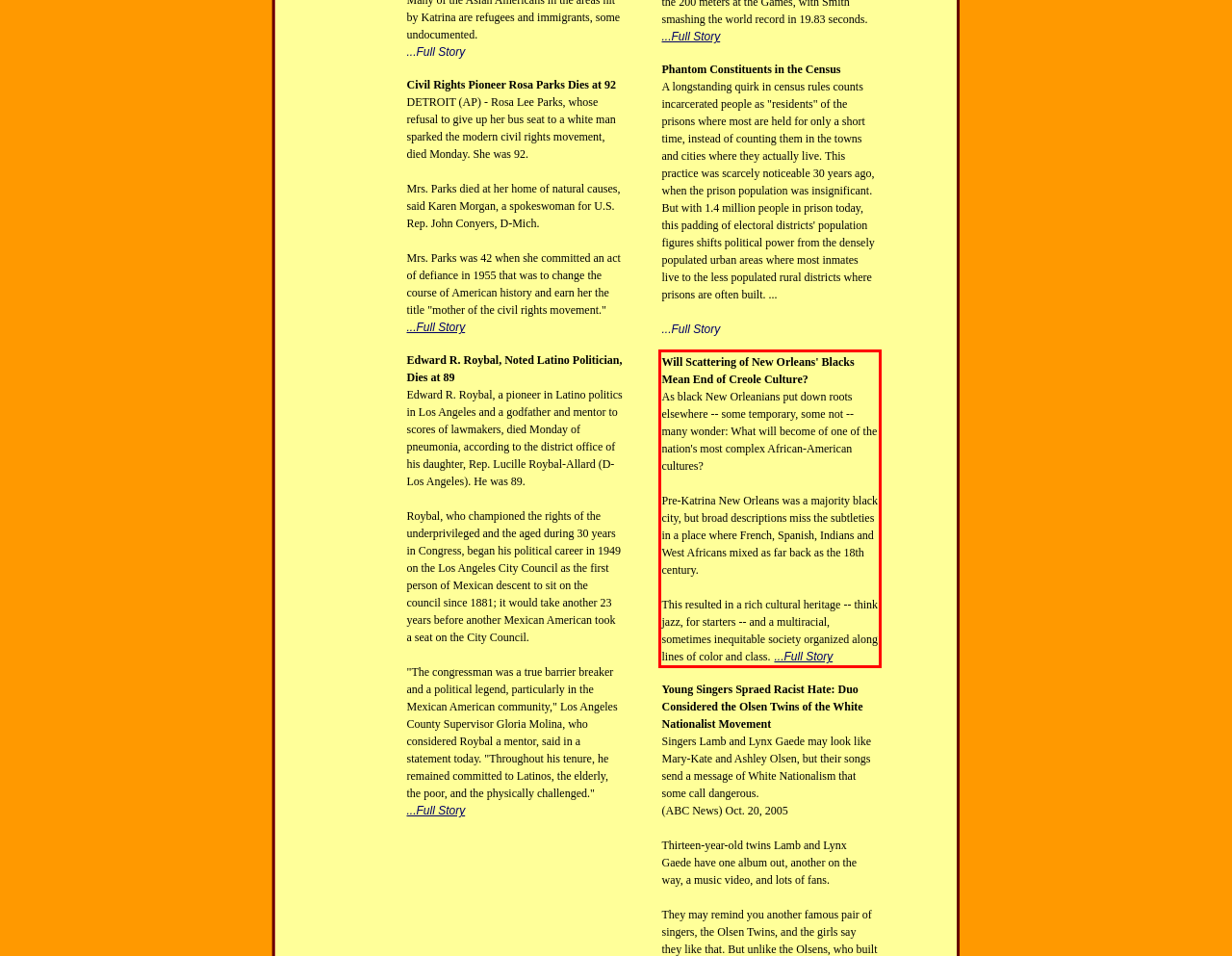Please recognize and transcribe the text located inside the red bounding box in the webpage image.

Will Scattering of New Orleans' Blacks Mean End of Creole Culture? As black New Orleanians put down roots elsewhere -- some temporary, some not -- many wonder: What will become of one of the nation's most complex African-American cultures? Pre-Katrina New Orleans was a majority black city, but broad descriptions miss the subtleties in a place where French, Spanish, Indians and West Africans mixed as far back as the 18th century. This resulted in a rich cultural heritage -- think jazz, for starters -- and a multiracial, sometimes inequitable society organized along lines of color and class. ...Full Story